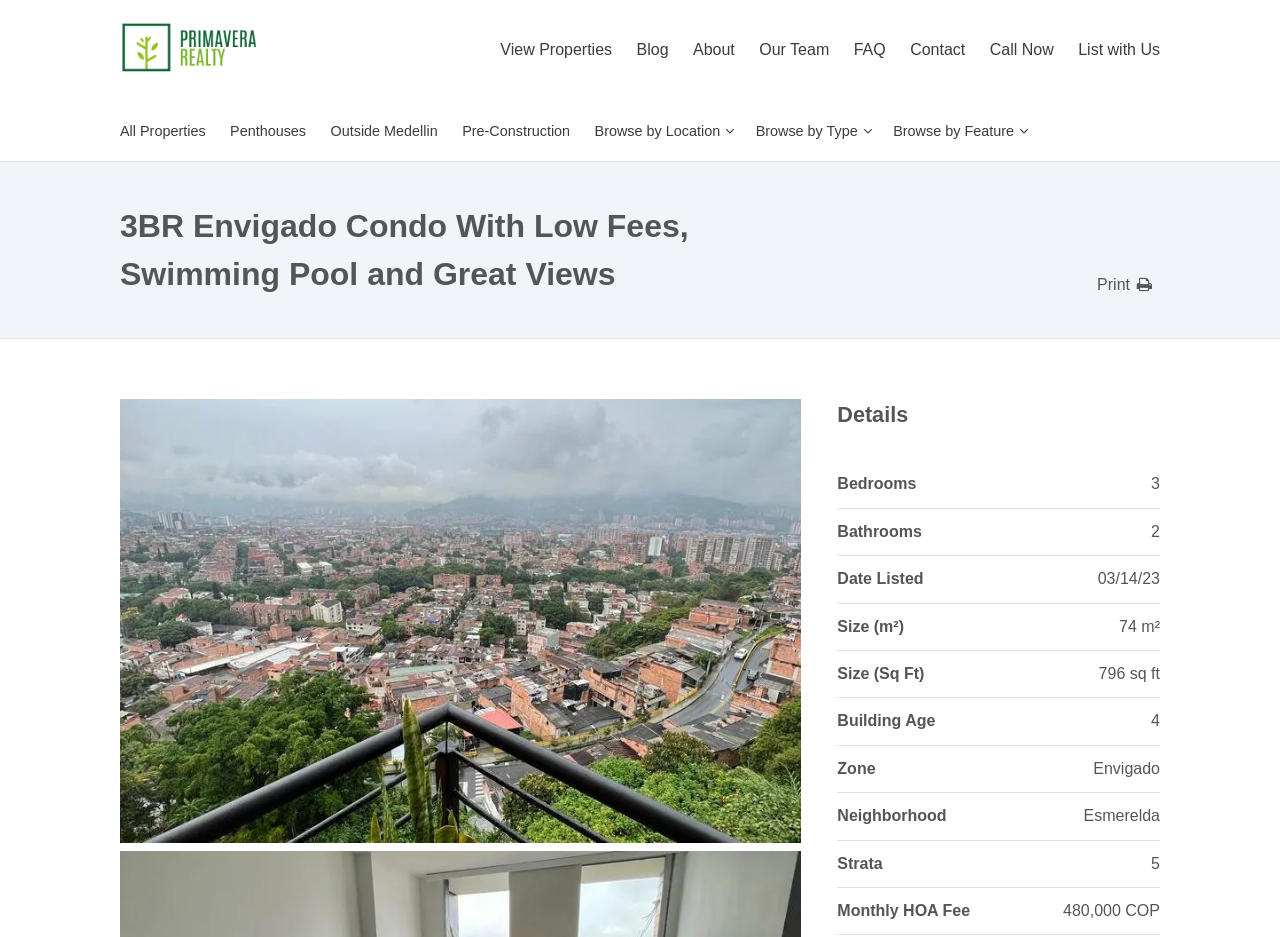Give a detailed account of the webpage, highlighting key information.

This webpage is about a real estate property, specifically a 3-bedroom, 2-bathroom apartment located in Envigado, Medellin. The page has a logo at the top left corner, followed by a navigation menu with links to "View Properties", "Blog", "About", "Our Team", "FAQ", "Contact", "Call Now", and "List with Us". Below the navigation menu, there are links to different property categories, such as "All Properties", "Penthouses", "Outside Medellin", "Pre-Construction", and more.

The main content of the page is divided into two sections. The top section has a heading that displays the property title, "3BR Envigado Condo With Low Fees, Swimming Pool and Great Views", along with a print icon on the right side. Below the heading, there is a table with details about the property, including the number of bedrooms, bathrooms, date listed, size in square meters and square feet, building age, zone, neighborhood, strata, and monthly HOA fee.

The property details are organized into rows with labels on the left and corresponding values on the right. For example, "Bedrooms" is listed as one of the labels, and the value is not provided. The "Date Listed" is shown as "03/14/23", and the "Size (m²)" is 74 m². The "Monthly HOA Fee" is listed as 480,000 COP.